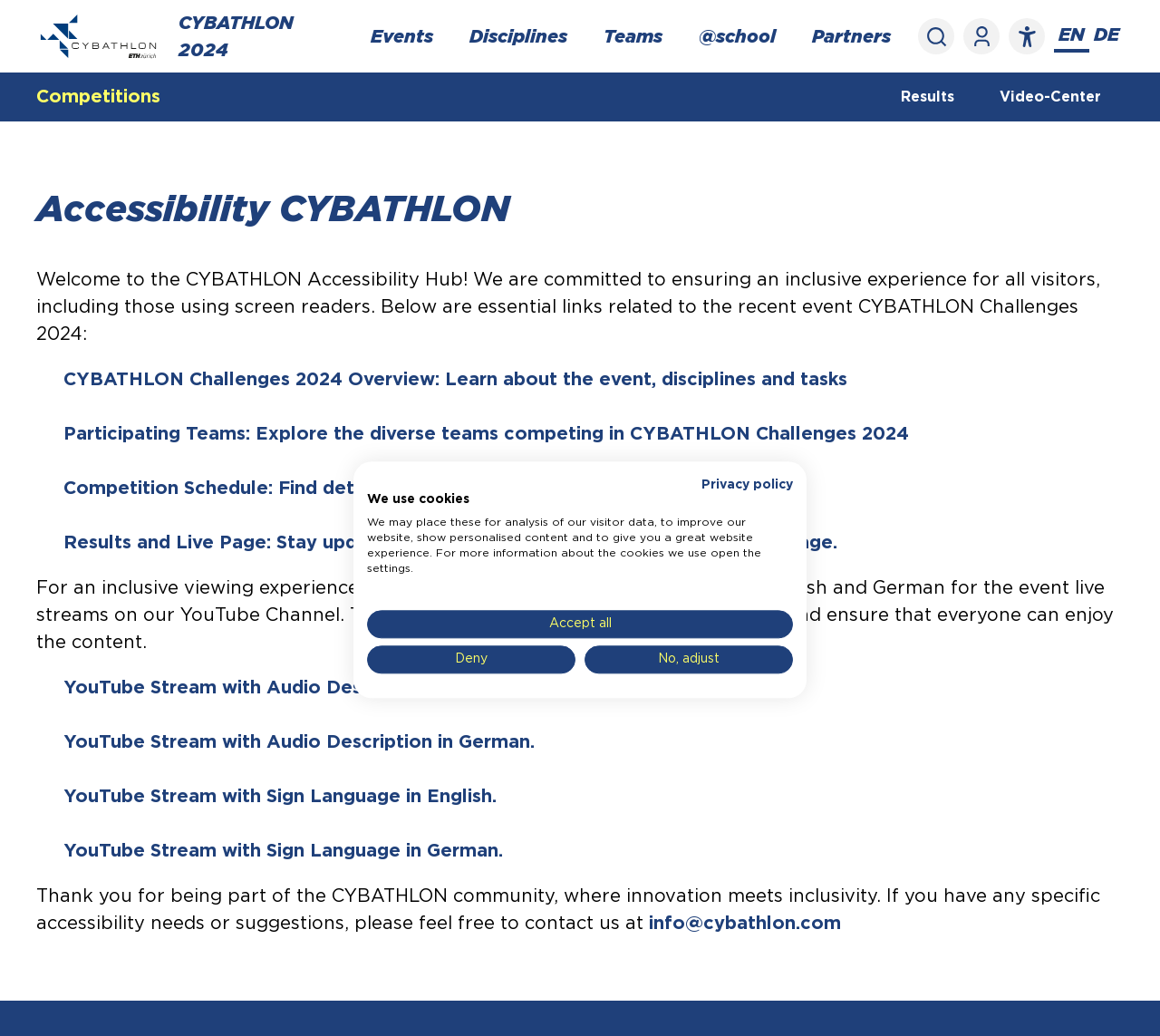Answer in one word or a short phrase: 
What is the last link in the main element?

info@cybathlon.com